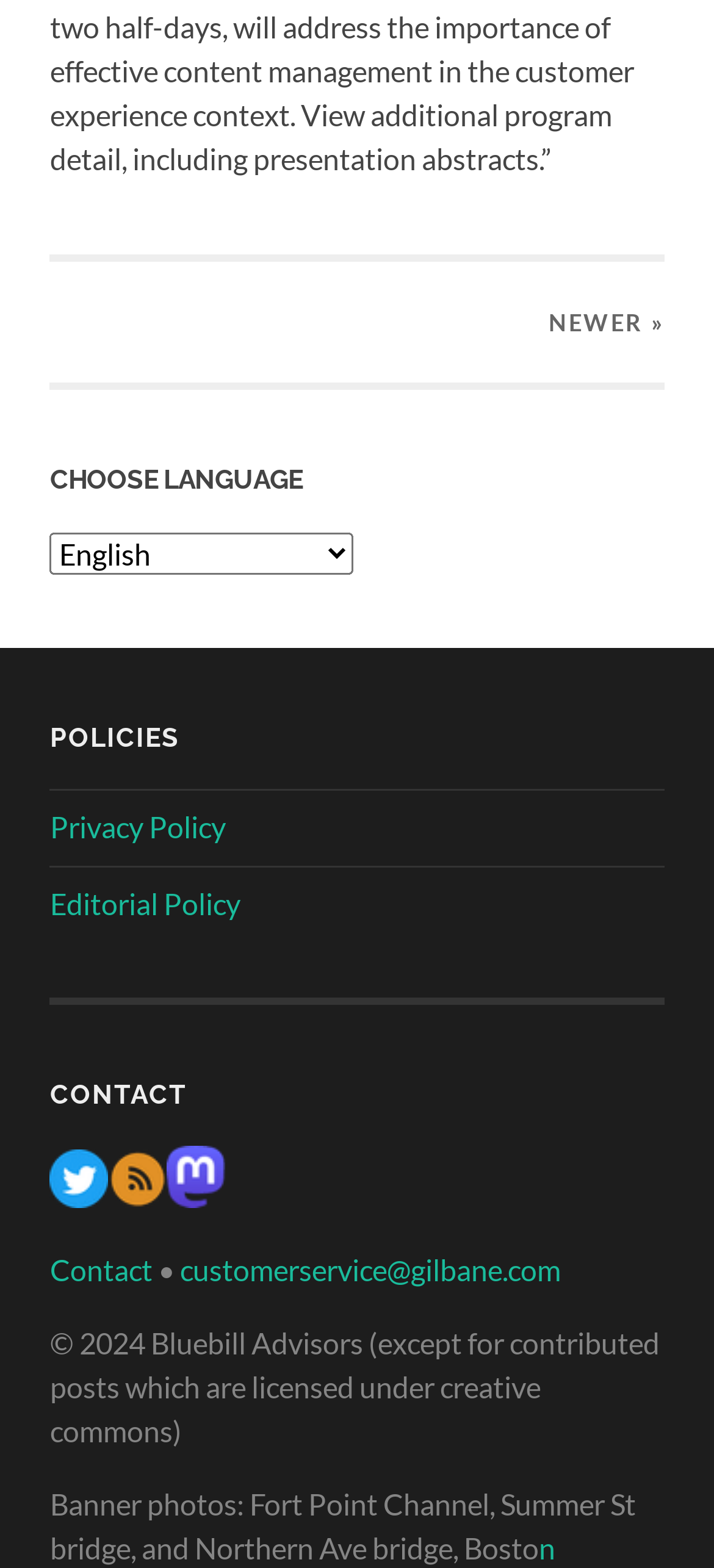Locate the bounding box of the UI element described in the following text: "n".

[0.755, 0.976, 0.778, 0.998]